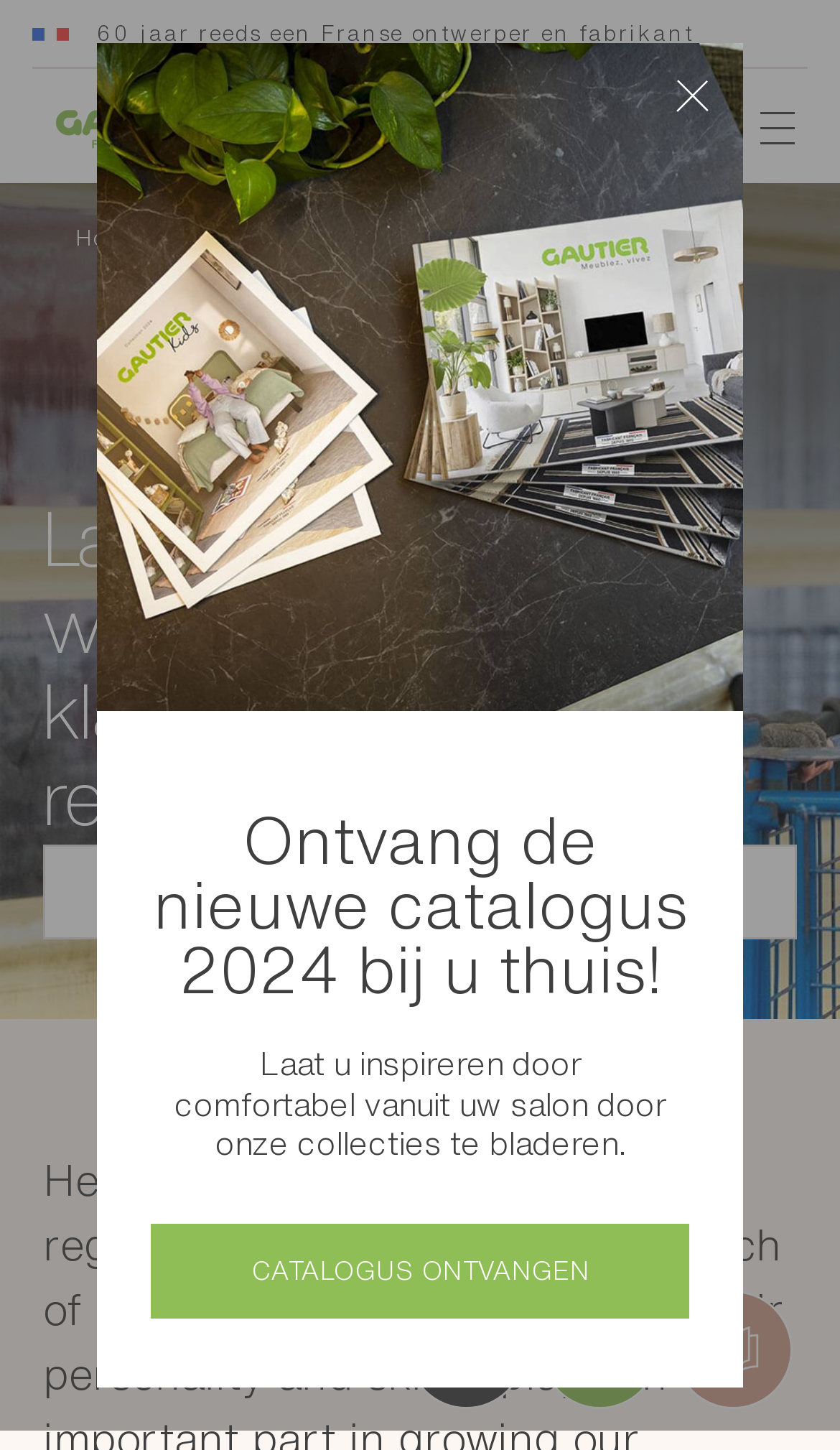Find the bounding box coordinates for the HTML element described in this sentence: "title="Het menu openen"". Provide the coordinates as four float numbers between 0 and 1, in the format [left, top, right, bottom].

[0.89, 0.068, 0.962, 0.105]